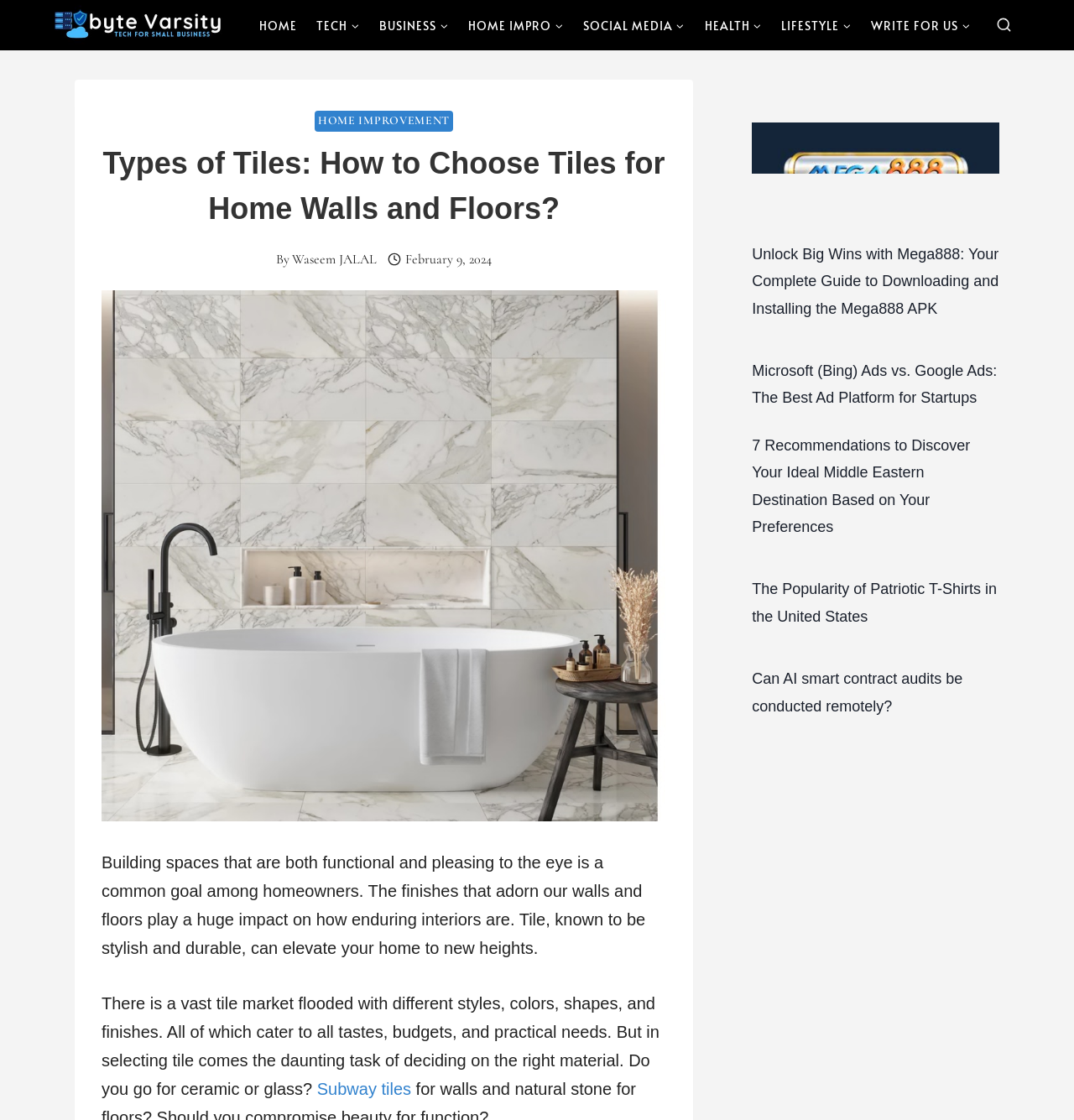What is the main topic of the article?
Refer to the image and offer an in-depth and detailed answer to the question.

The main topic of the article is about types of tiles, which is indicated by the heading 'Types of Tiles: How to Choose Tiles for Home Walls and Floors?' and the content of the article discusses the importance of choosing the right tile for home walls and floors.